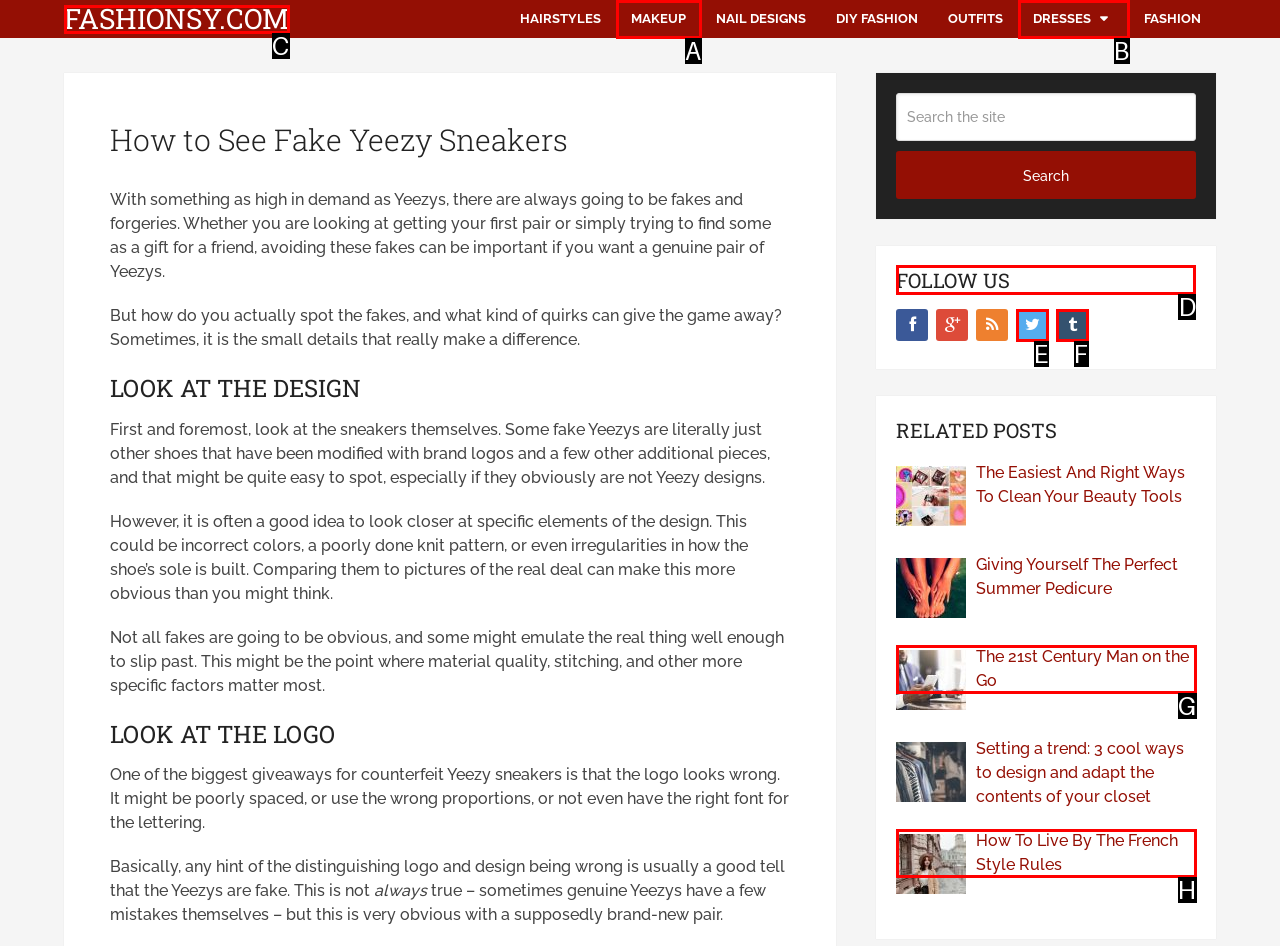Identify which HTML element should be clicked to fulfill this instruction: Click on the 'FOLLOW US' link Reply with the correct option's letter.

D